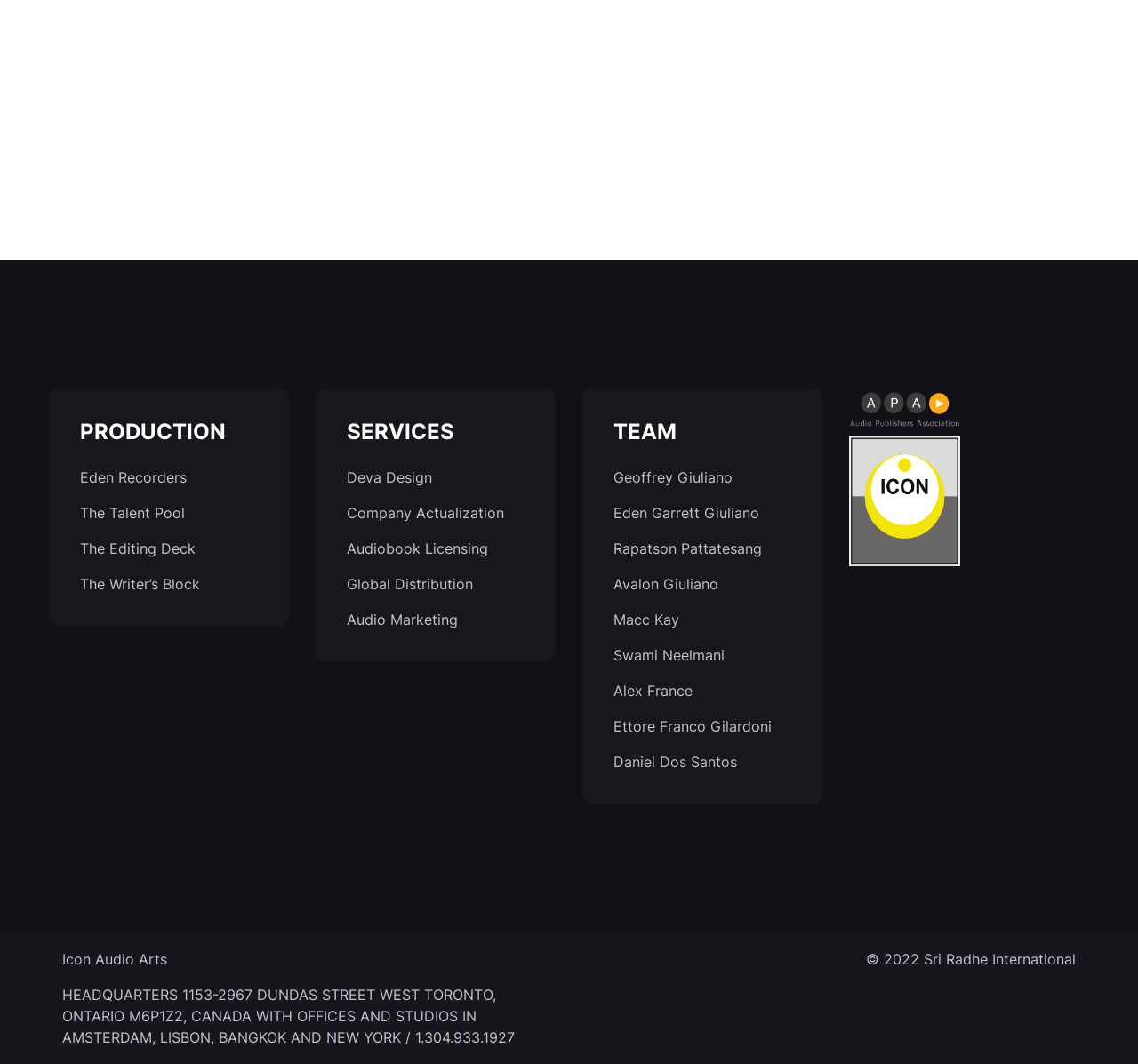Can you provide the bounding box coordinates for the element that should be clicked to implement the instruction: "Read more about XeTeX mailing list"?

None